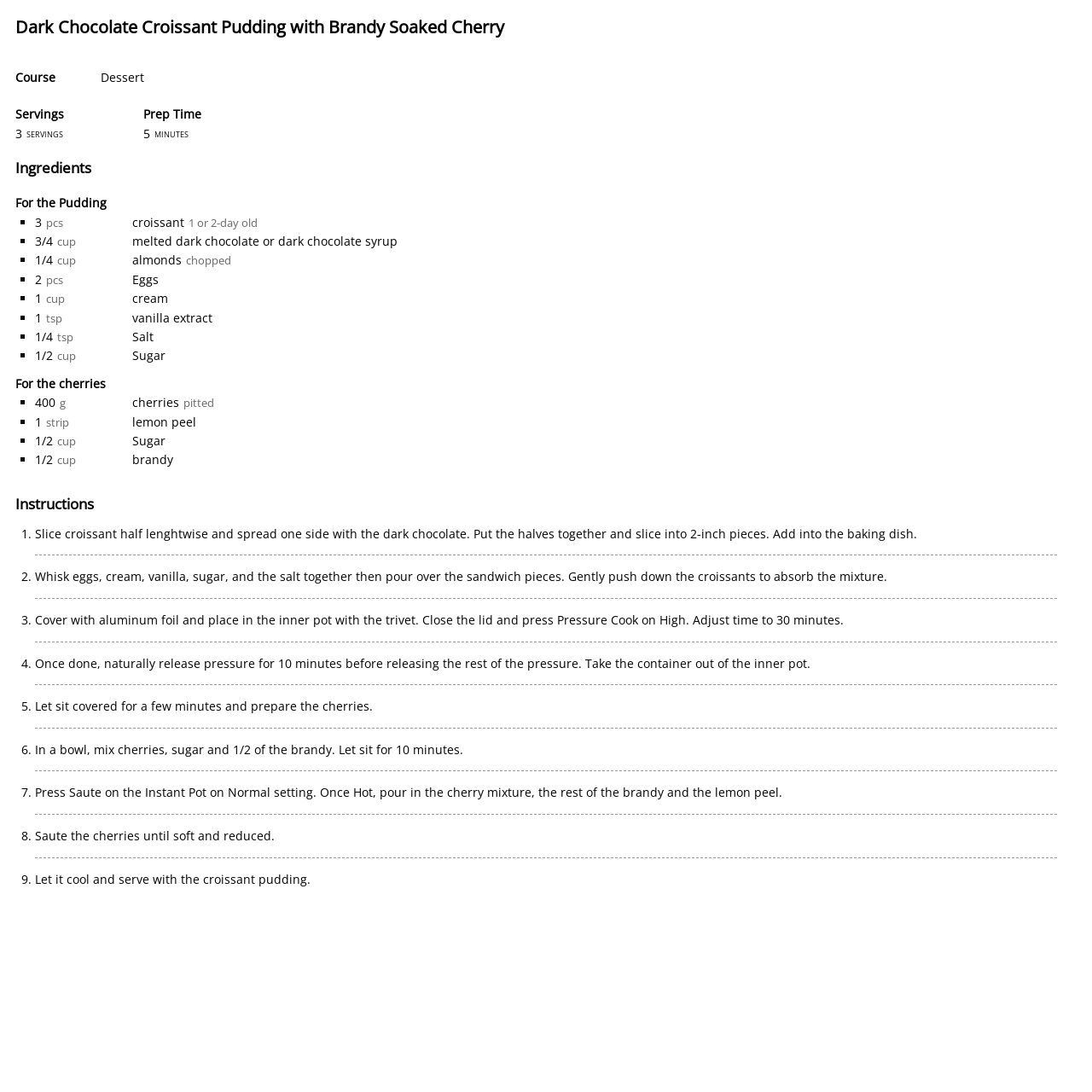Refer to the screenshot and give an in-depth answer to this question: How many servings does the recipe yield?

The serving information is provided in the 'Servings Prep Time' section, which indicates that the recipe yields 3 servings.